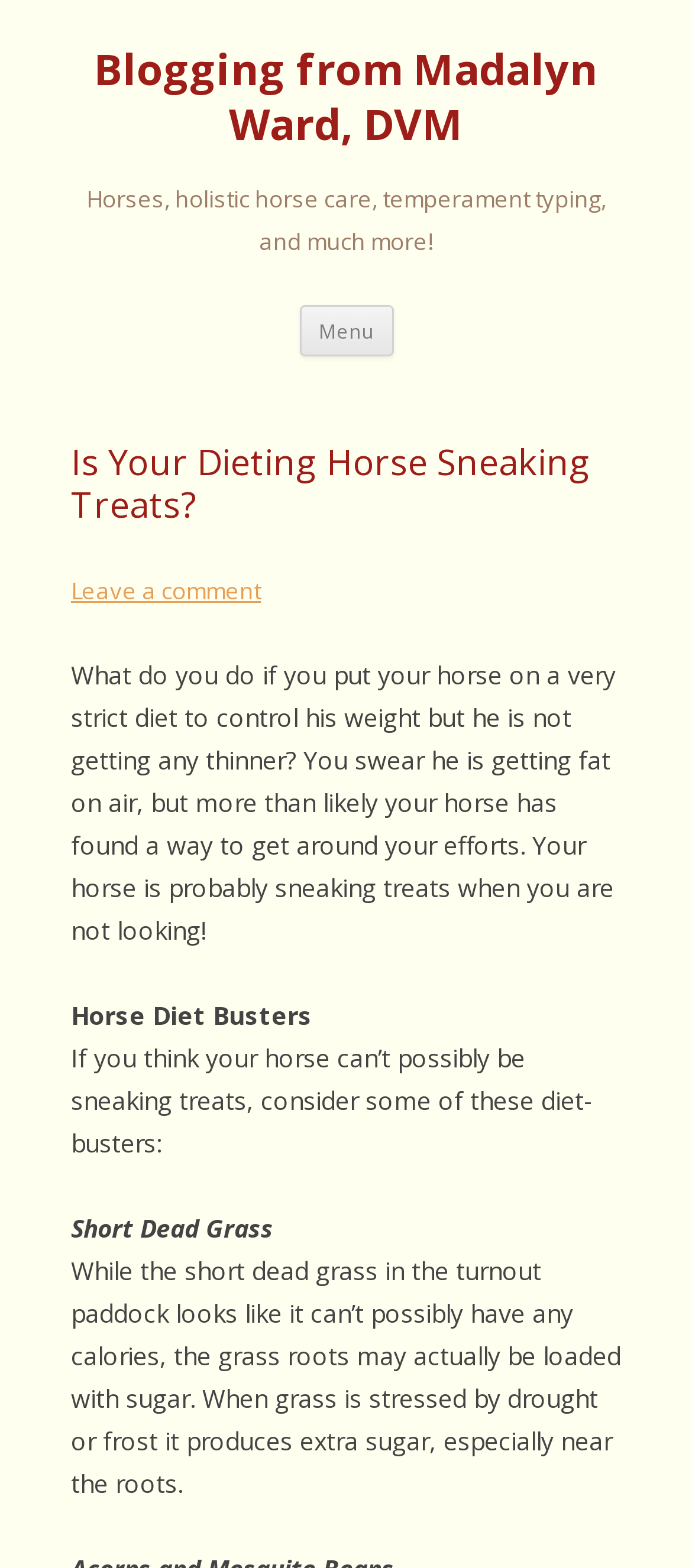What is one possible reason why a horse may not be losing weight?
Using the visual information, reply with a single word or short phrase.

Sneaking treats